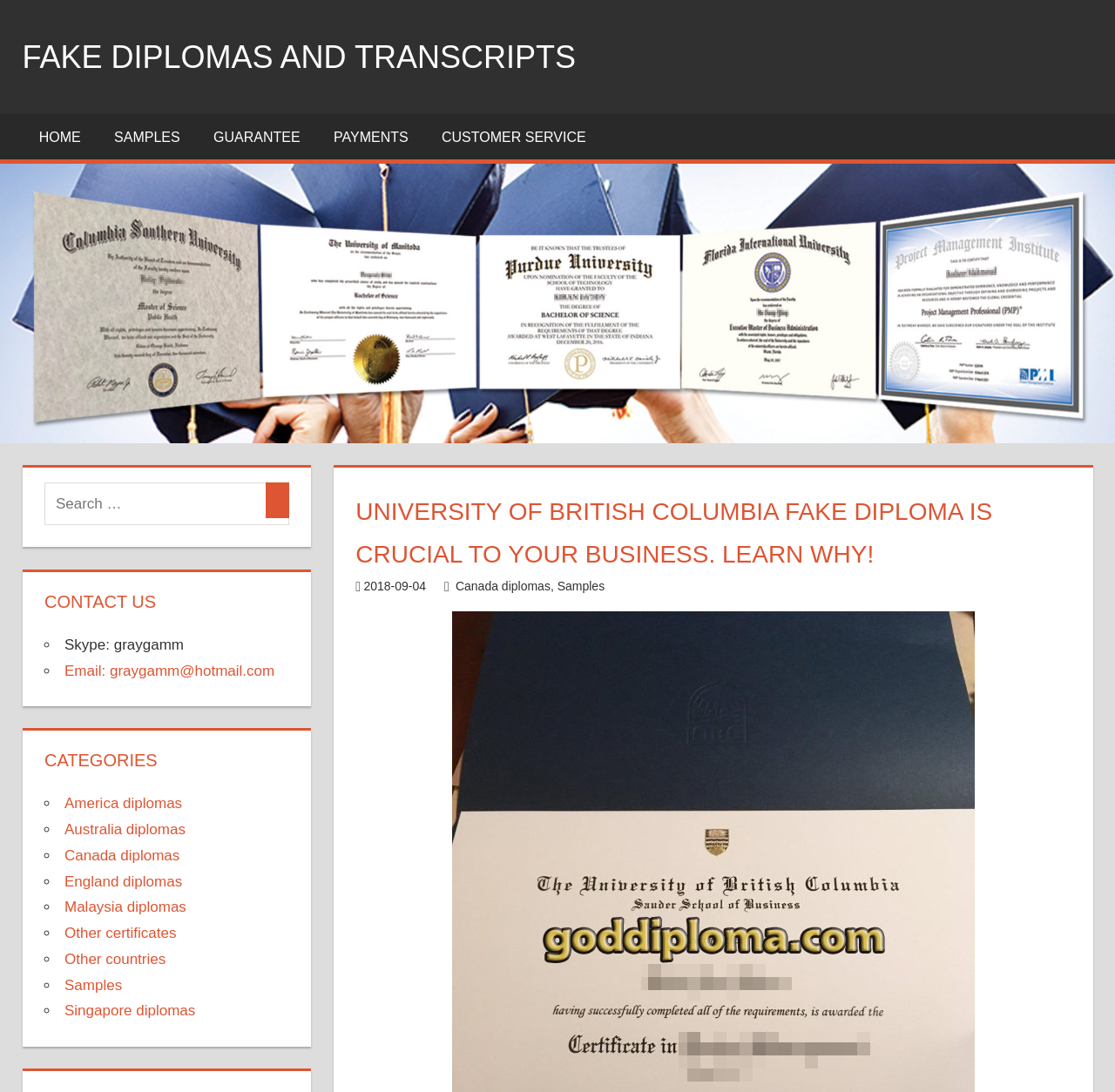Utilize the details in the image to give a detailed response to the question: How many categories are listed on the webpage?

The webpage has a section titled 'CATEGORIES' which lists 8 categories, including America diplomas, Australia diplomas, Canada diplomas, and others.